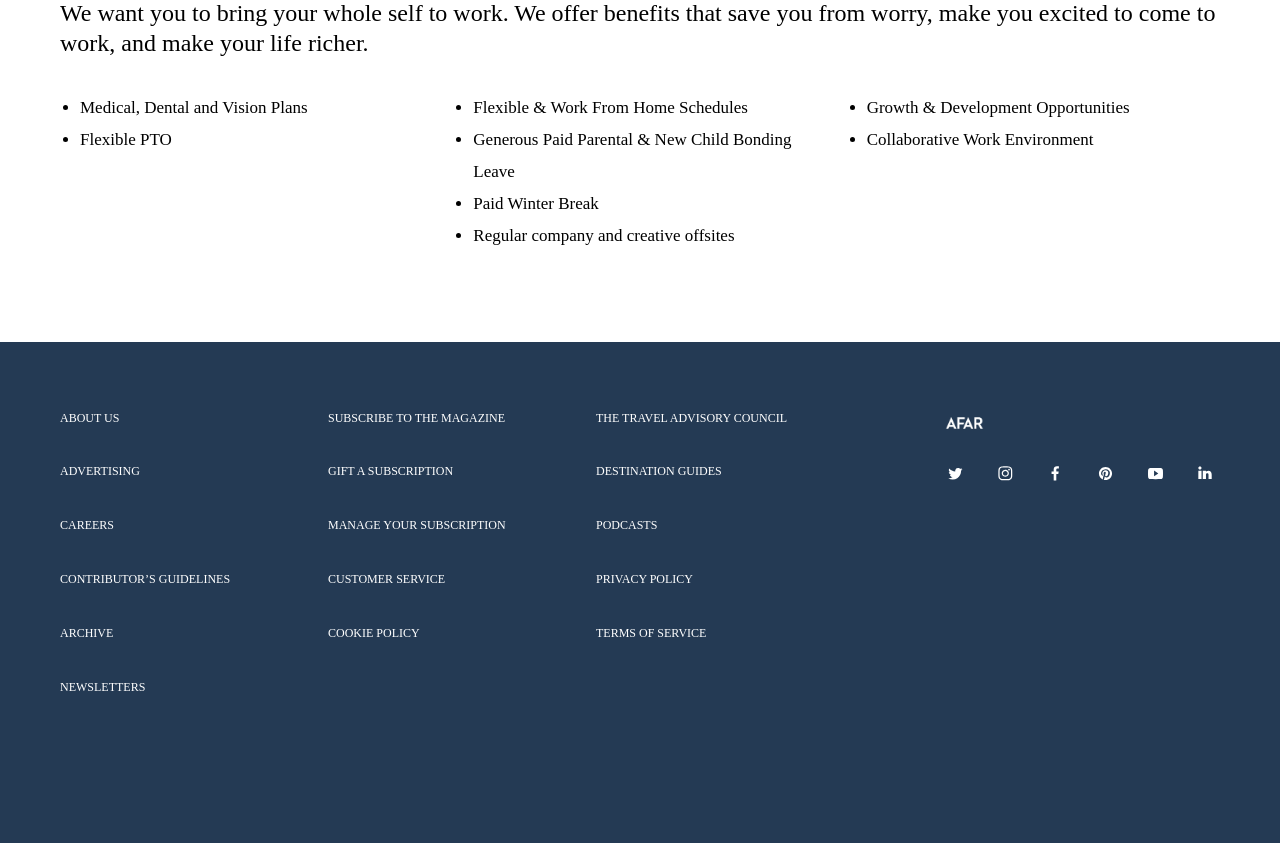Identify the coordinates of the bounding box for the element described below: "Manage your subscription". Return the coordinates as four float numbers between 0 and 1: [left, top, right, bottom].

[0.256, 0.616, 0.447, 0.632]